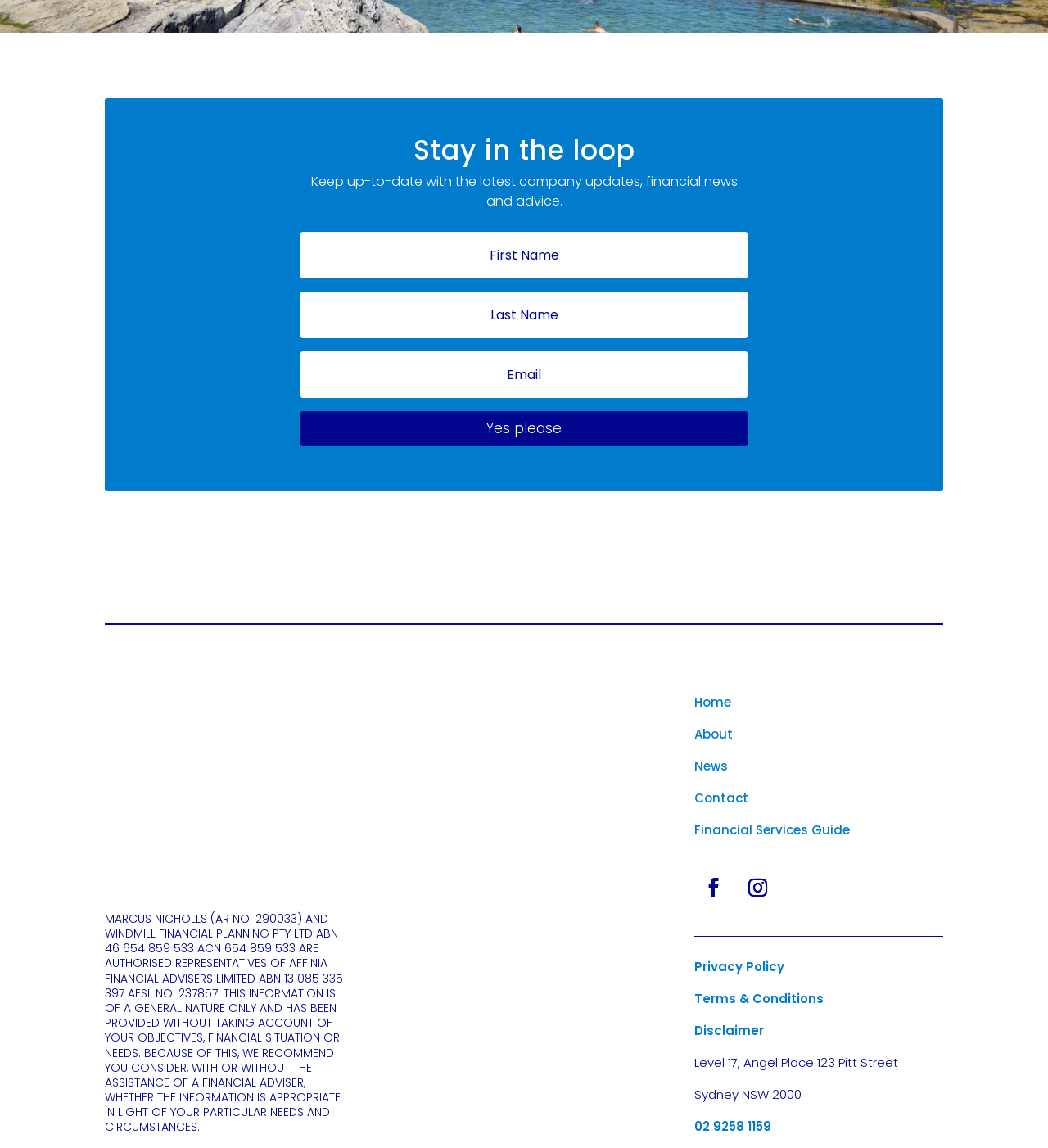Locate the bounding box coordinates of the clickable part needed for the task: "View 'Financial Services Guide'".

[0.663, 0.715, 0.811, 0.73]